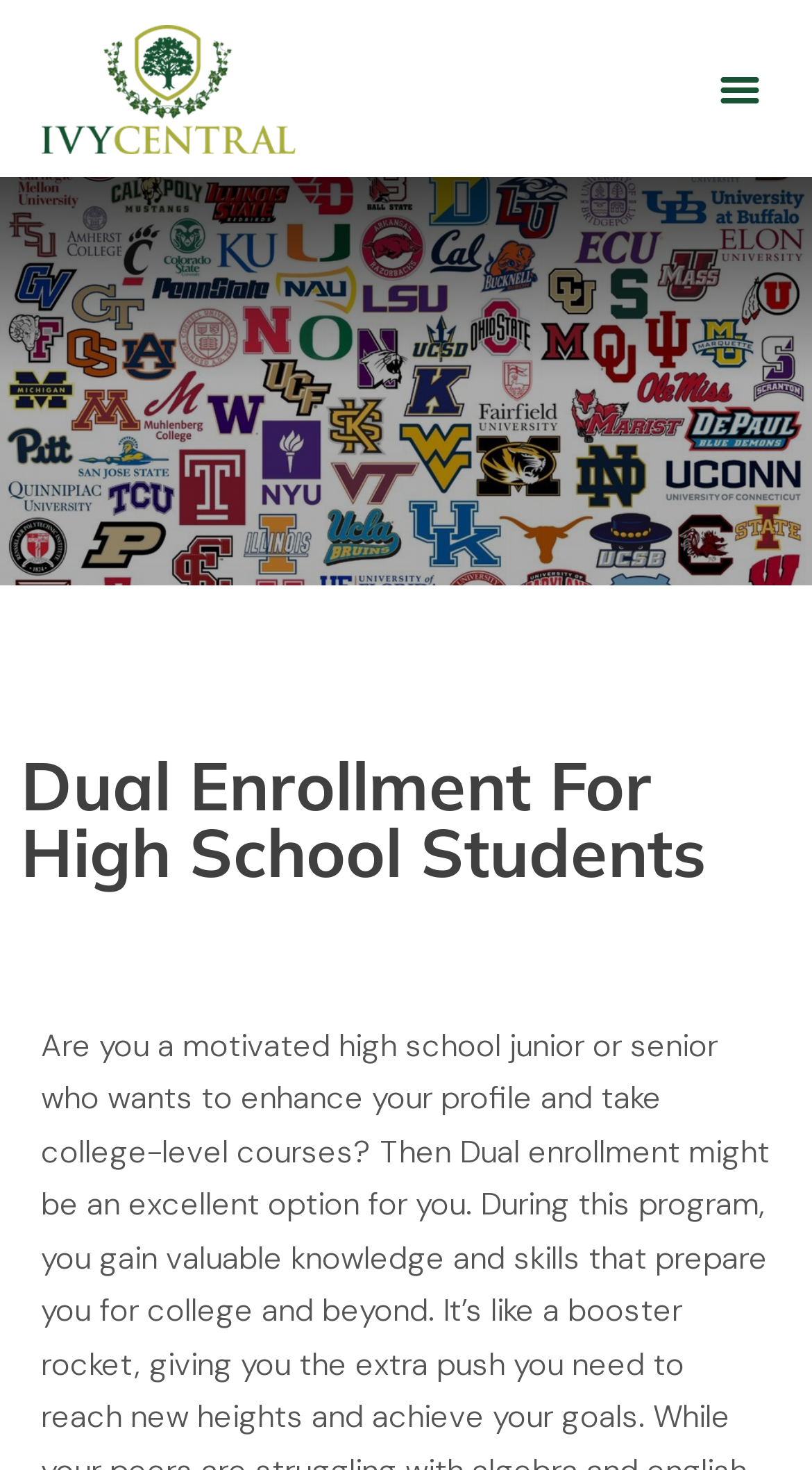Predict the bounding box coordinates for the UI element described as: "Menu". The coordinates should be four float numbers between 0 and 1, presented as [left, top, right, bottom].

[0.873, 0.039, 0.95, 0.082]